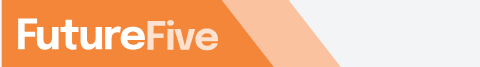Provide a thorough description of the contents of the image.

The image showcases the logo of FutureFive New Zealand, a prominent source for consumer technology news and reviews. The logo features the name "FutureFive" prominently displayed in a modern font, accompanied by a vibrant orange color that signifies innovation and forward-thinking. This branding reflects the publication’s focus on delivering future-oriented insights and updates in the tech industry, catering to New Zealand's readership interested in the latest developments in consumer technology.